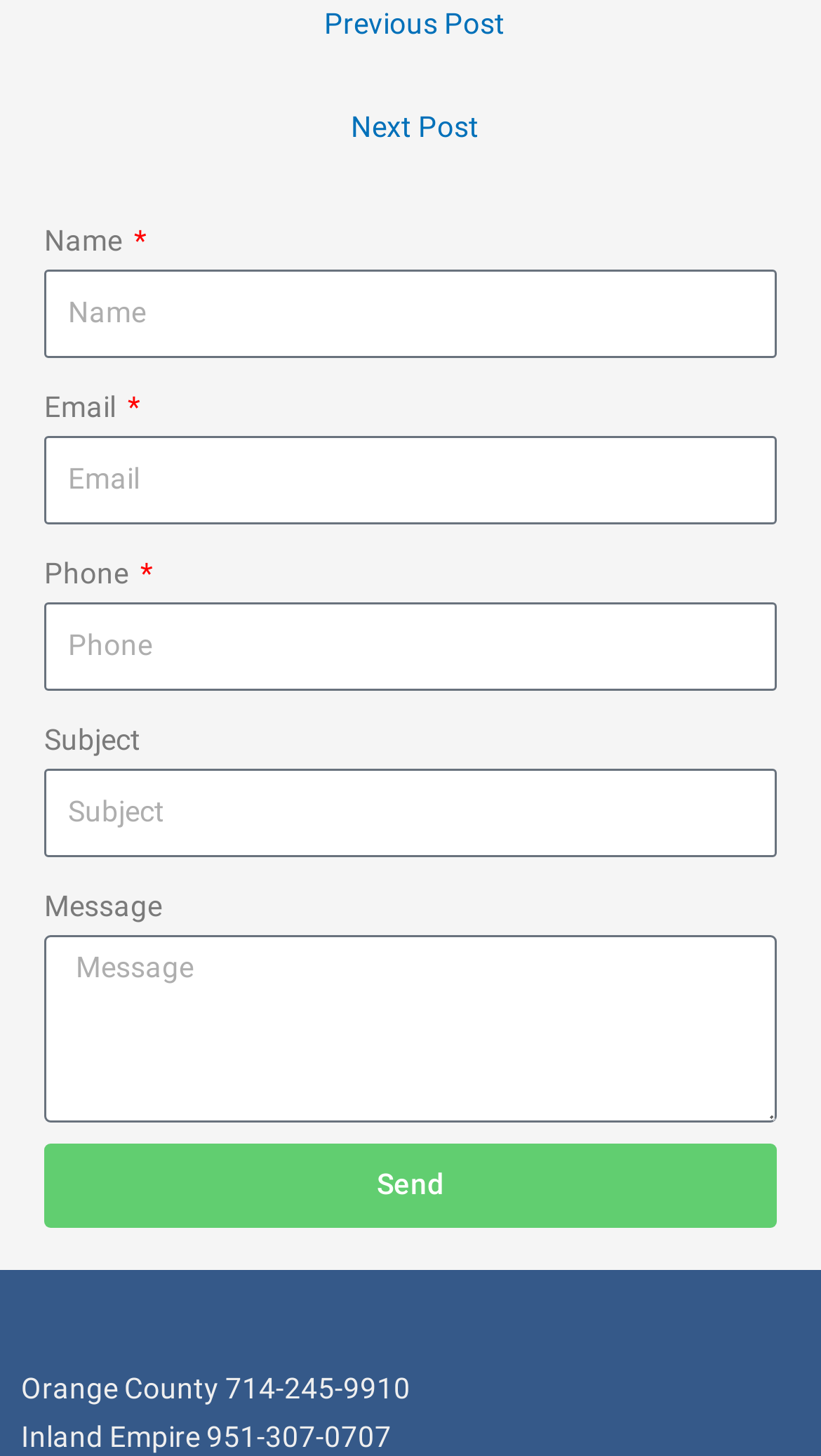Predict the bounding box coordinates for the UI element described as: "Next Post →". The coordinates should be four float numbers between 0 and 1, presented as [left, top, right, bottom].

[0.024, 0.067, 0.986, 0.113]